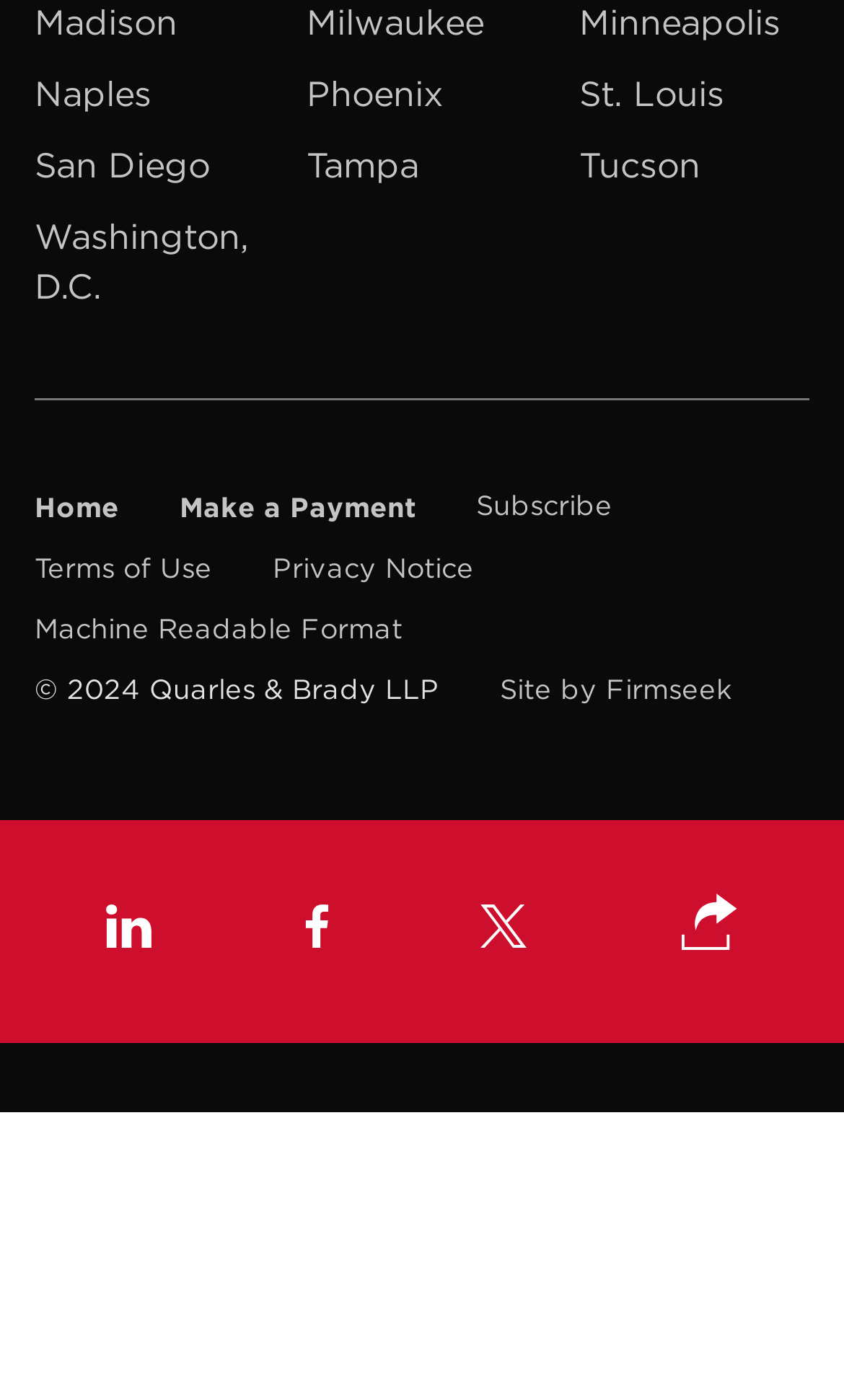Please provide a brief answer to the following inquiry using a single word or phrase:
What is the text on the button next to the social media links?

Share